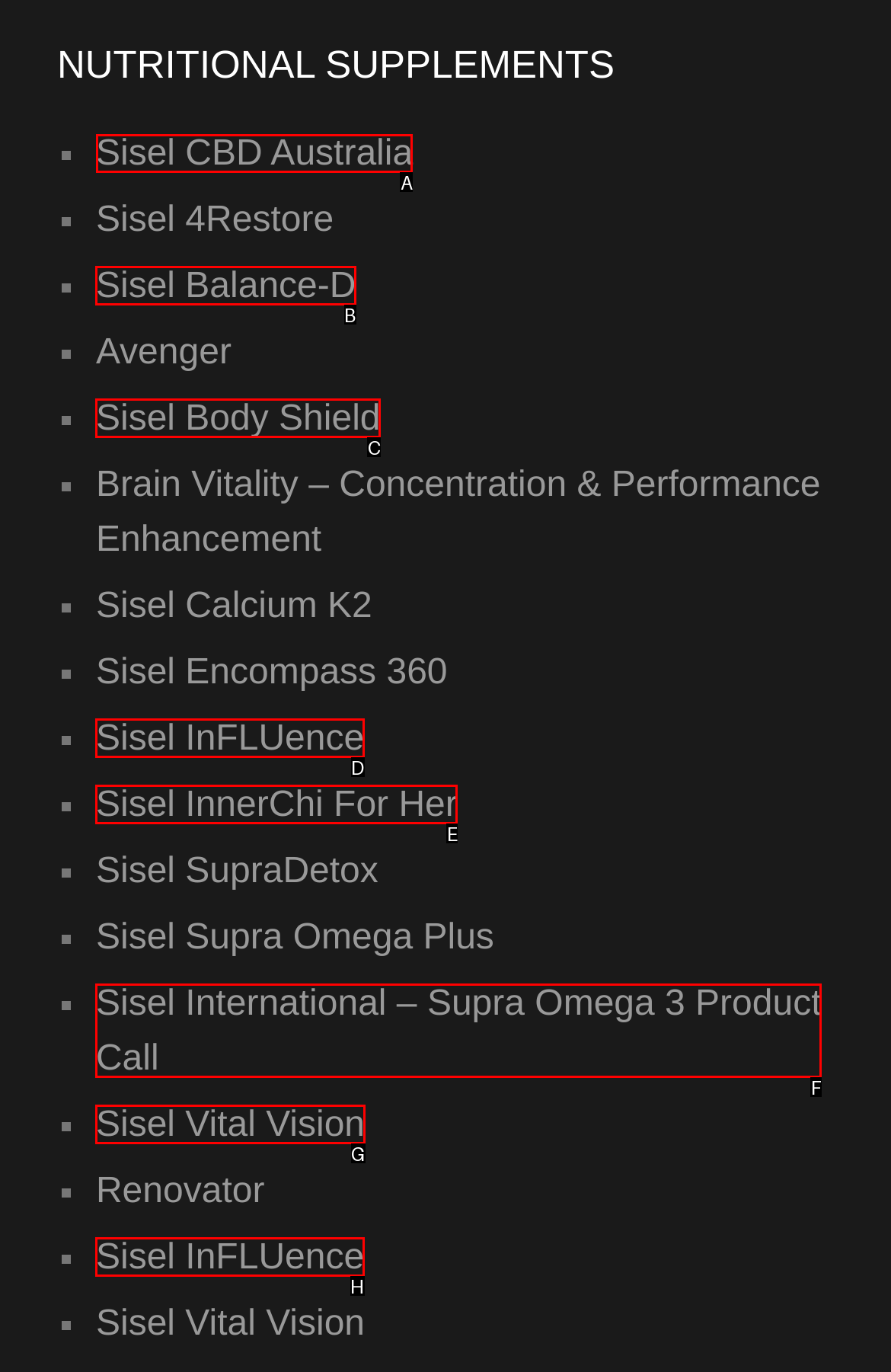Identify the HTML element you need to click to achieve the task: Click on Sisel CBD Australia. Respond with the corresponding letter of the option.

A